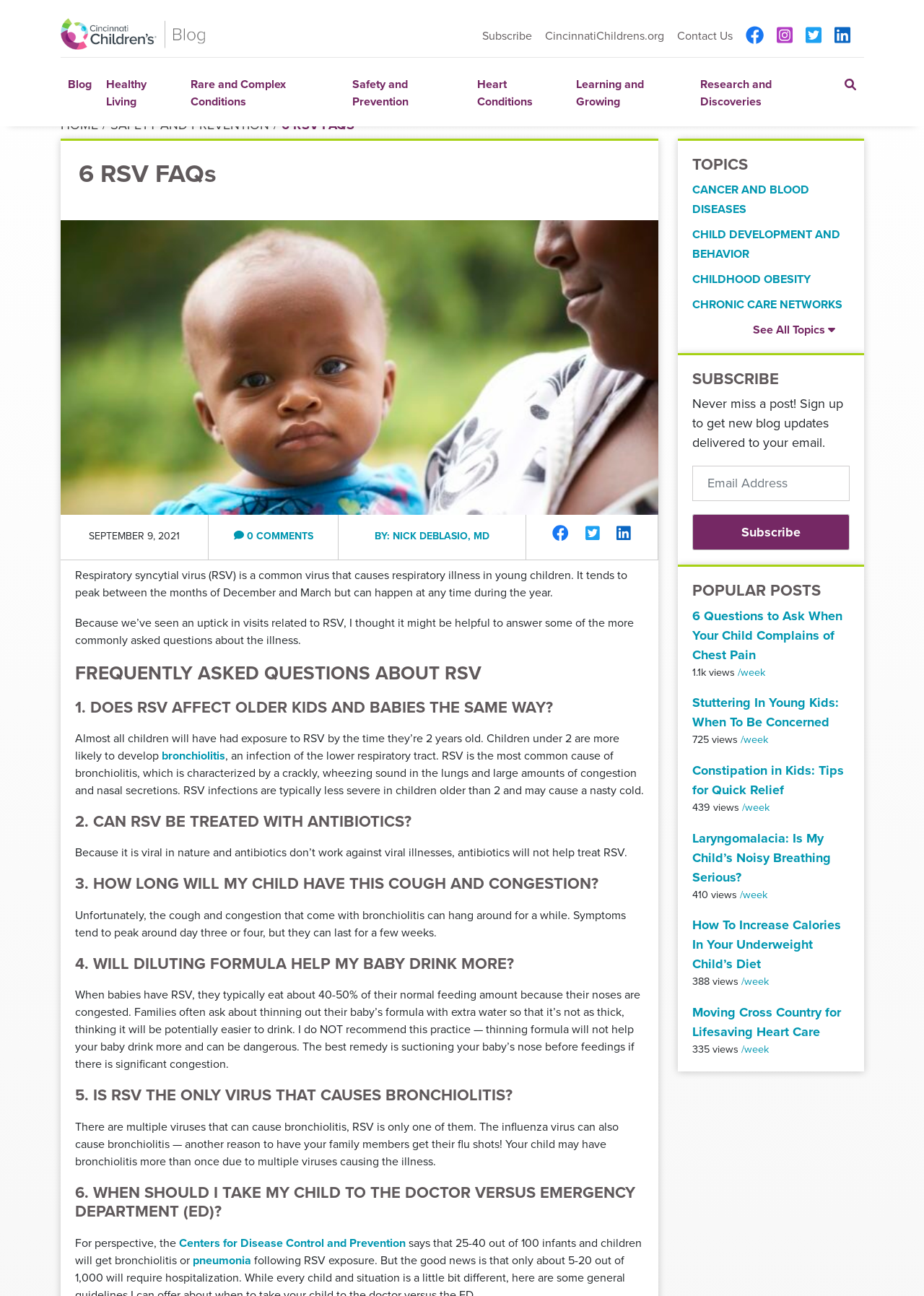What is the primary heading on this webpage?

6 RSV FAQs